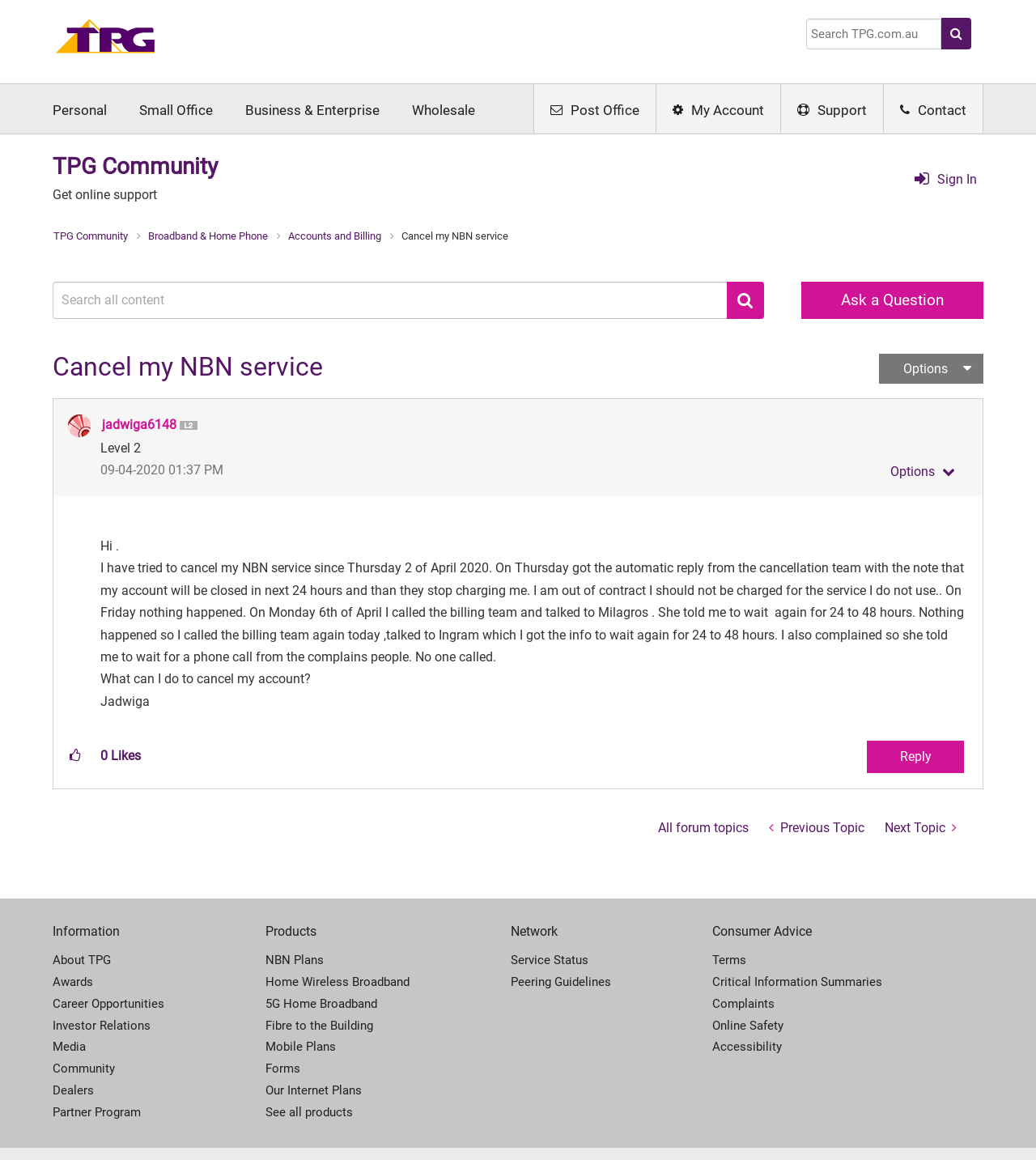Based on the element description, predict the bounding box coordinates (top-left x, top-left y, bottom-right x, bottom-right y) for the UI element in the screenshot: Contact

[0.852, 0.072, 0.949, 0.114]